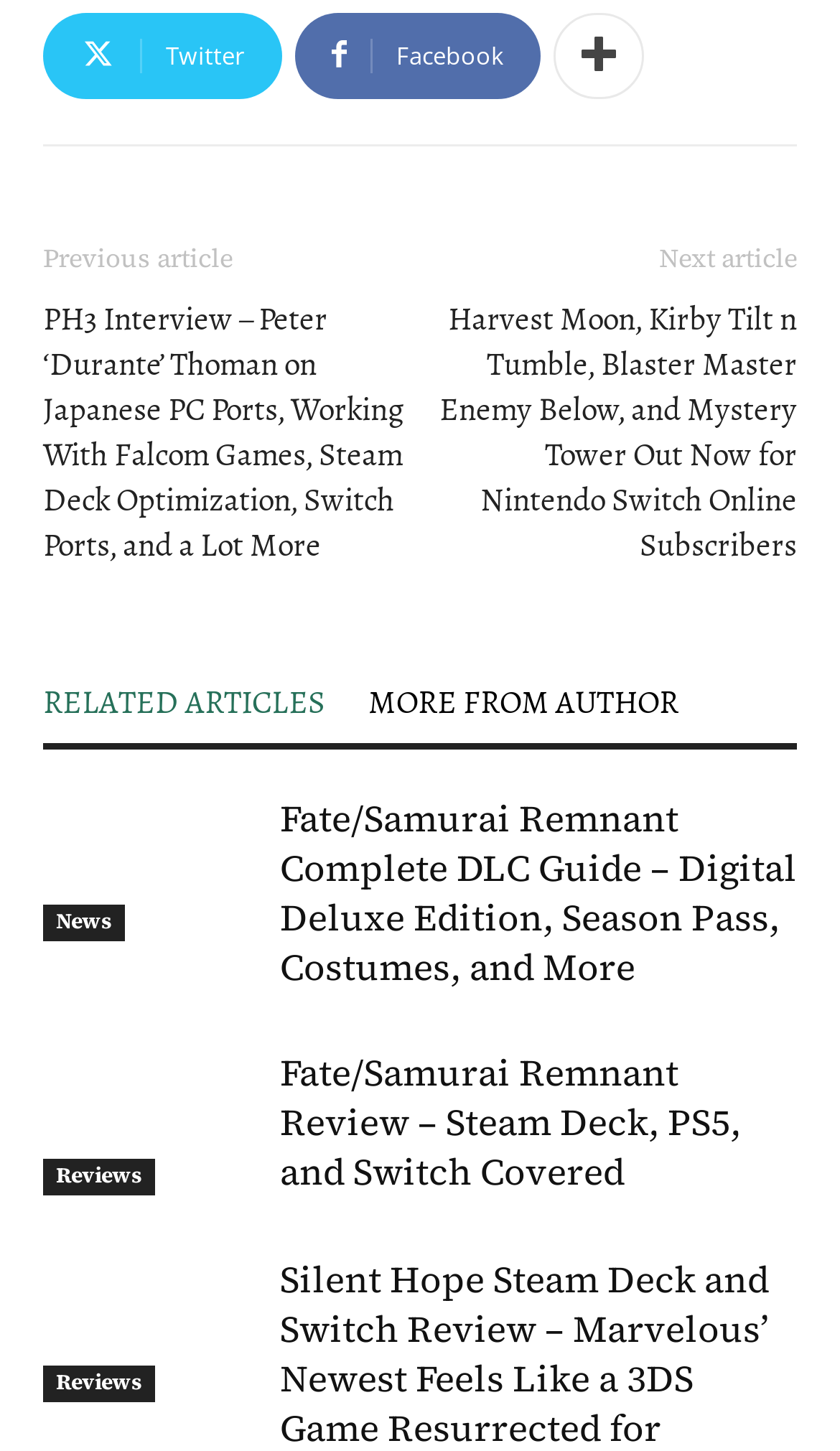What is the purpose of the 'Previous article' and 'Next article' links?
Please provide an in-depth and detailed response to the question.

I found the links 'Previous article' and 'Next article' which are likely used for navigation between articles, allowing users to read previous or next articles.